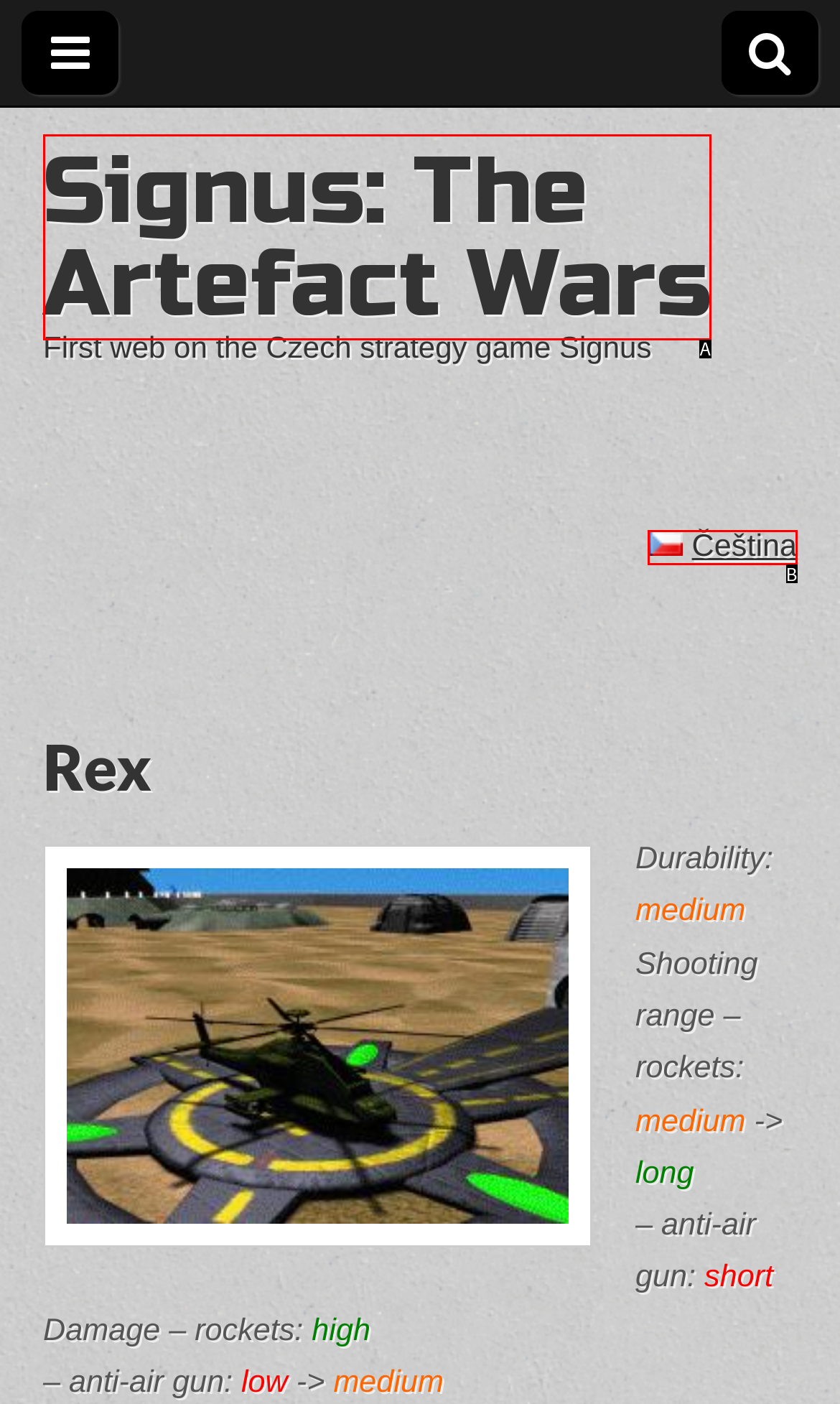Choose the letter that best represents the description: Češ­ti­na. Answer with the letter of the selected choice directly.

B